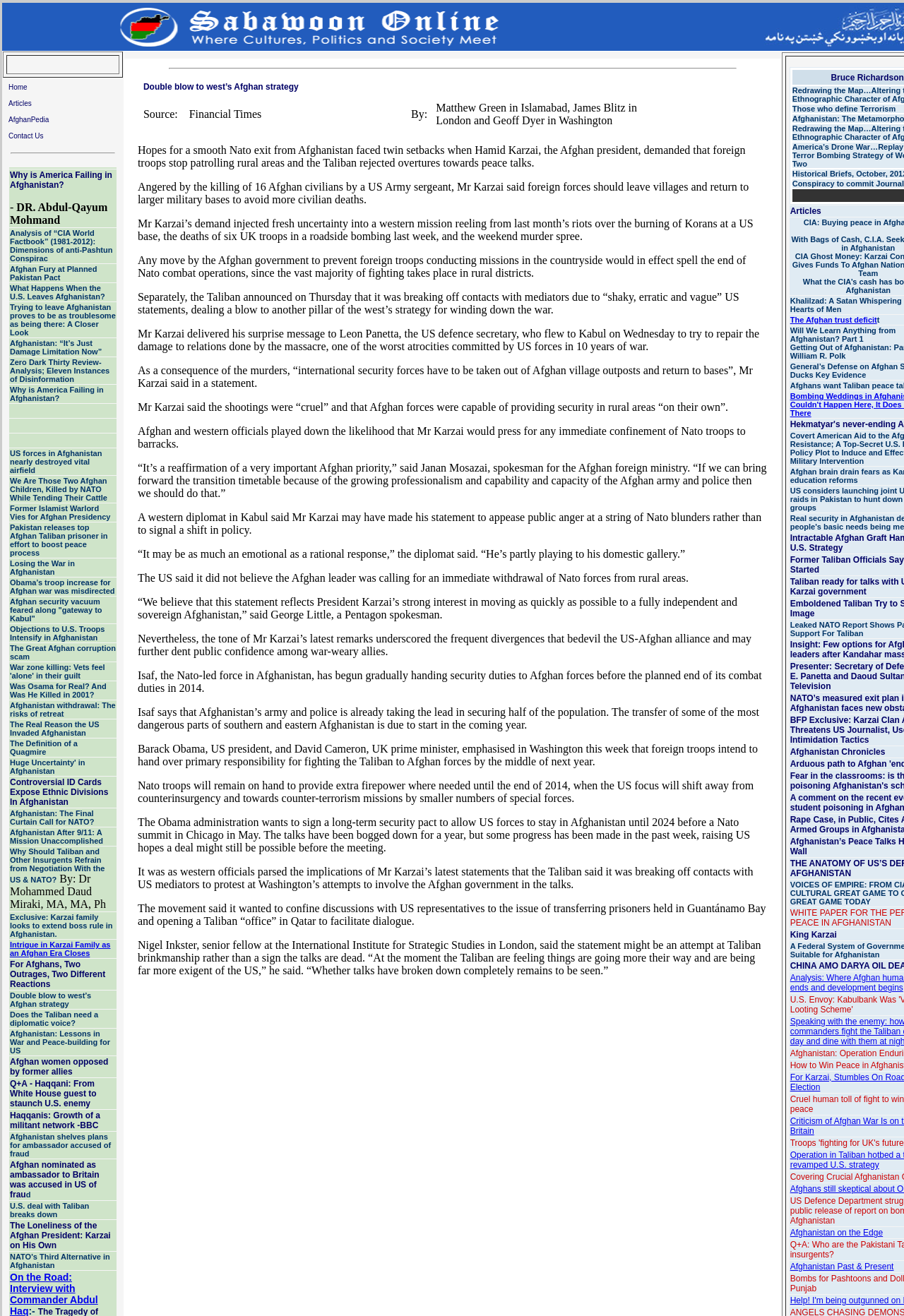Using the provided element description, identify the bounding box coordinates as (top-left x, top-left y, bottom-right x, bottom-right y). Ensure all values are between 0 and 1. Description: Afghanistan Past & Present

[0.874, 0.959, 0.989, 0.966]